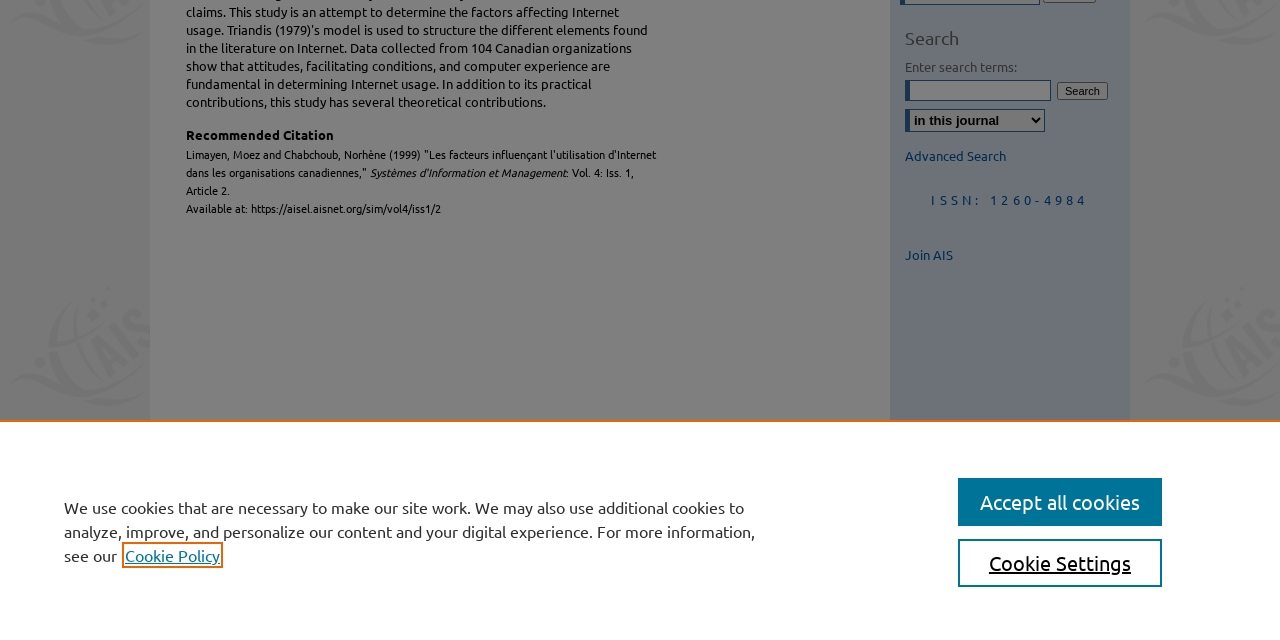Bounding box coordinates should be provided in the format (top-left x, top-left y, bottom-right x, bottom-right y) with all values between 0 and 1. Identify the bounding box for this UI element: About

[0.187, 0.897, 0.213, 0.922]